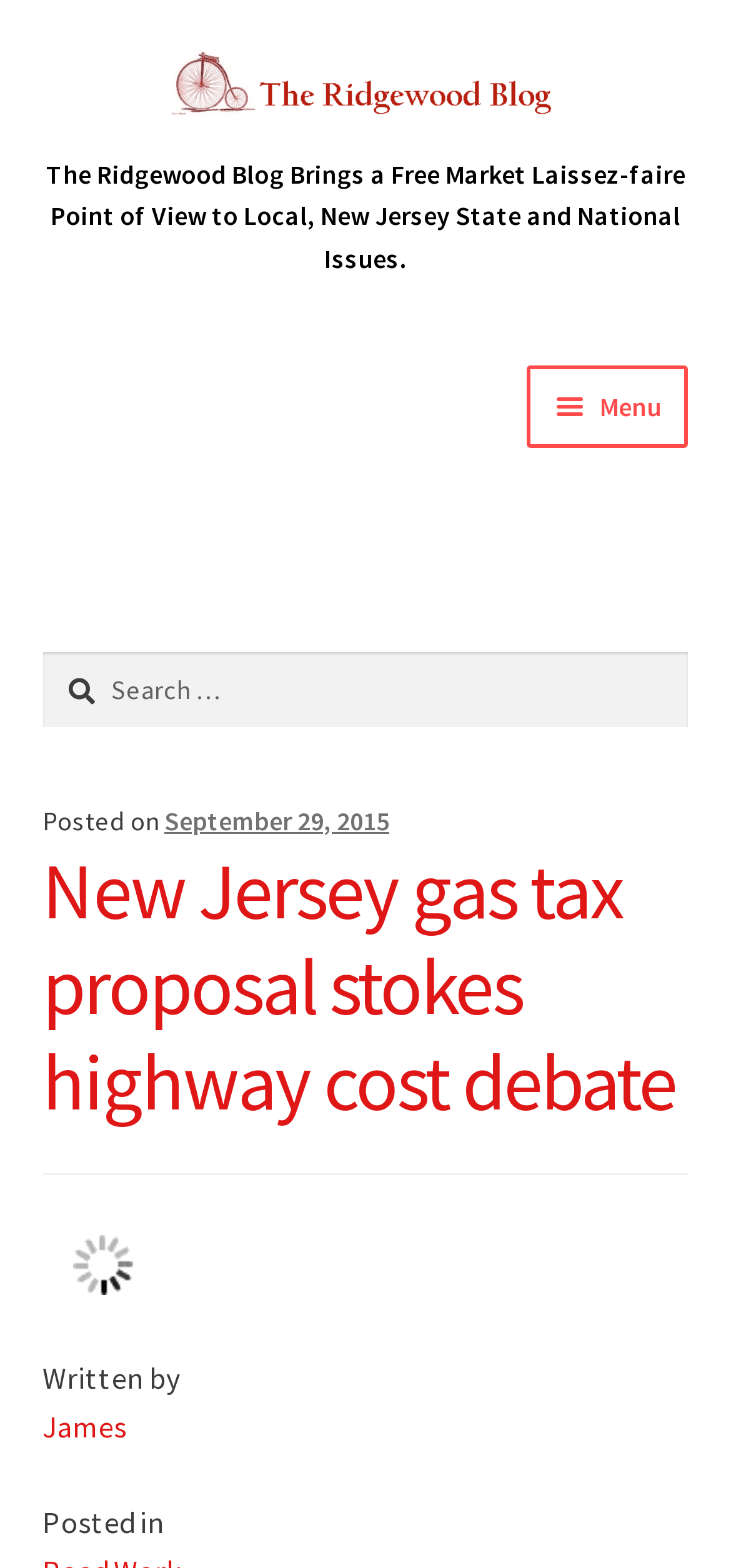Please provide a short answer using a single word or phrase for the question:
How many navigation links are there?

6